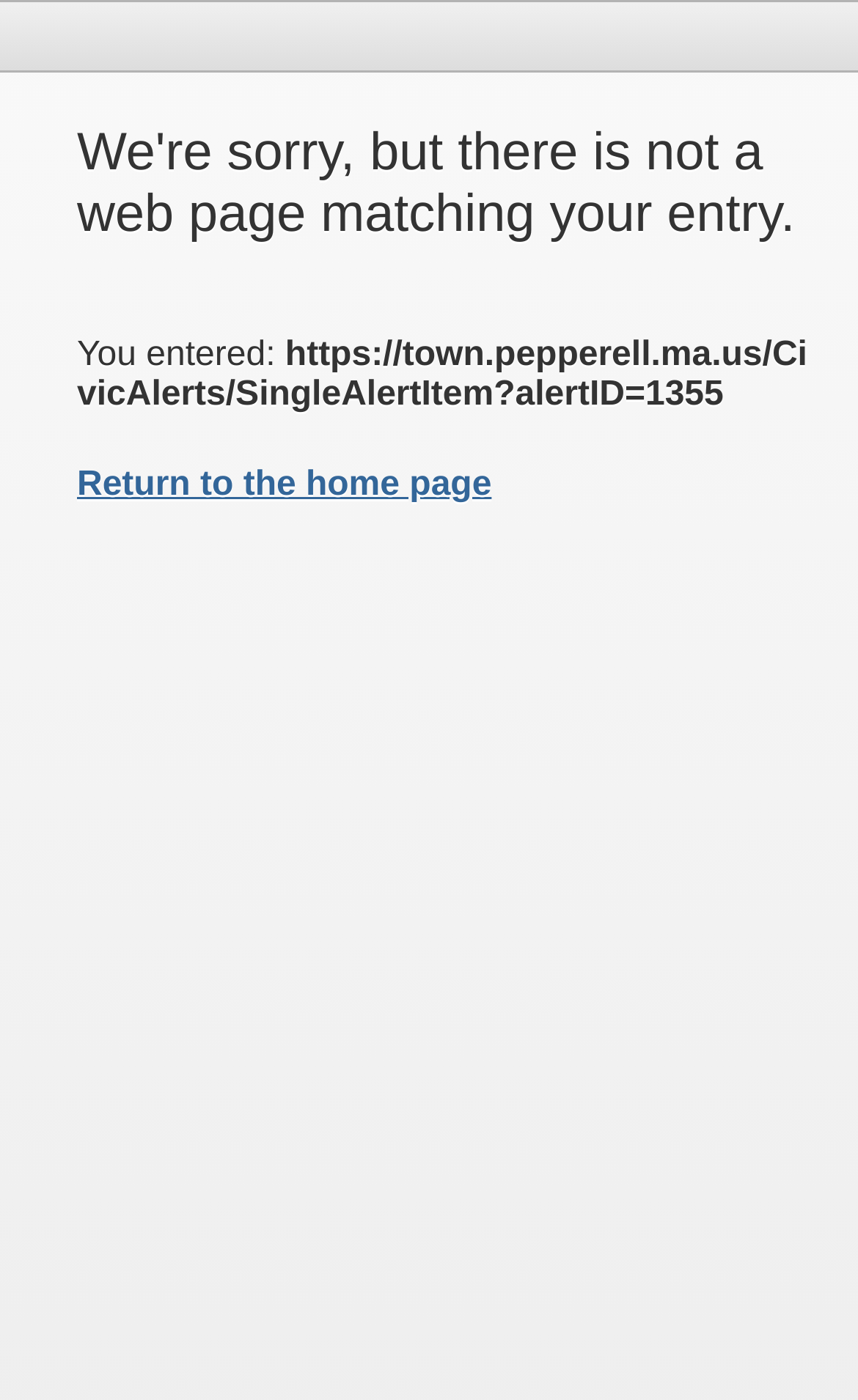Please answer the following query using a single word or phrase: 
What is the URL that the user entered?

https://town.pepperell.ma.us/CivicAlerts/SingleAlertItem?alertID=1355